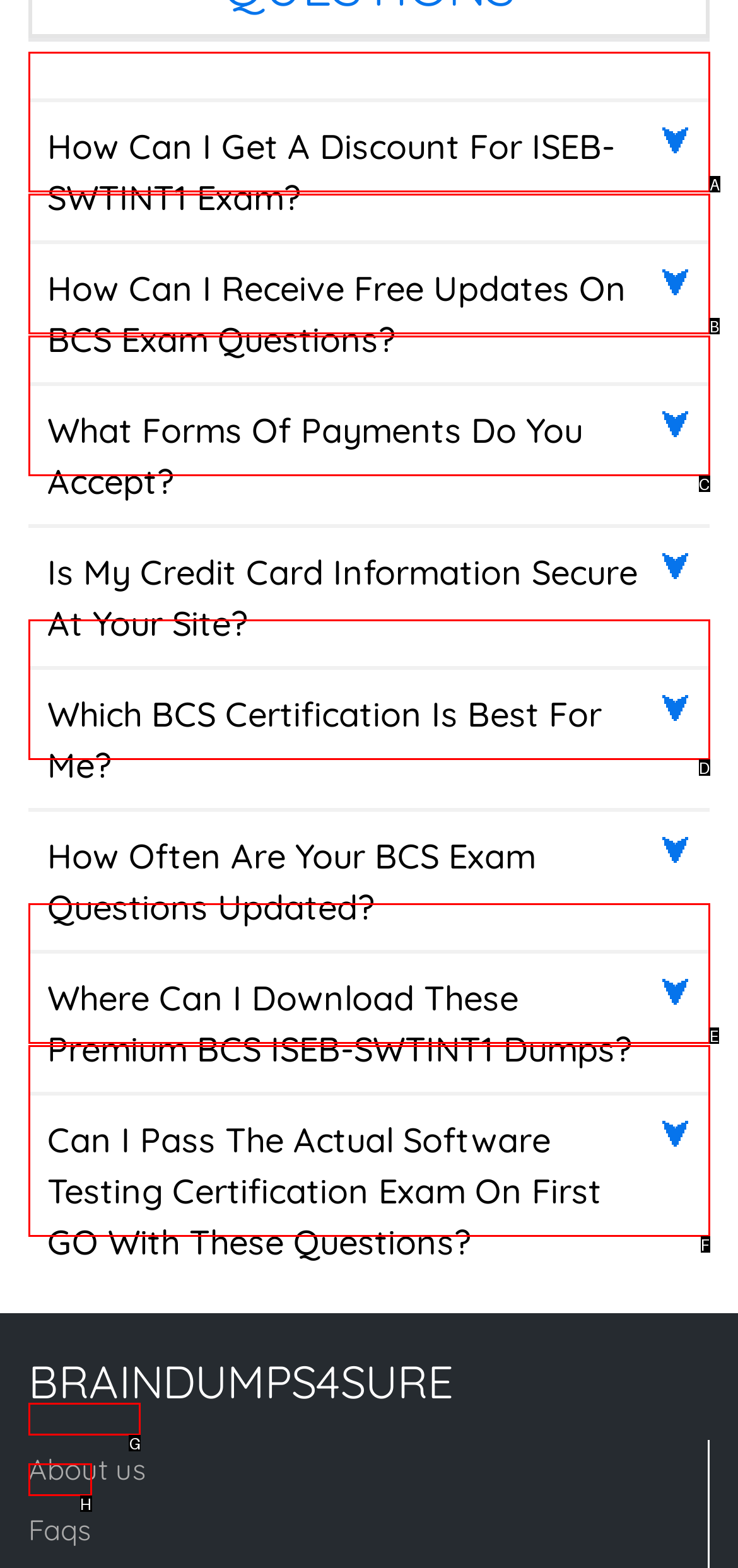Given the description: About us, select the HTML element that best matches it. Reply with the letter of your chosen option.

G